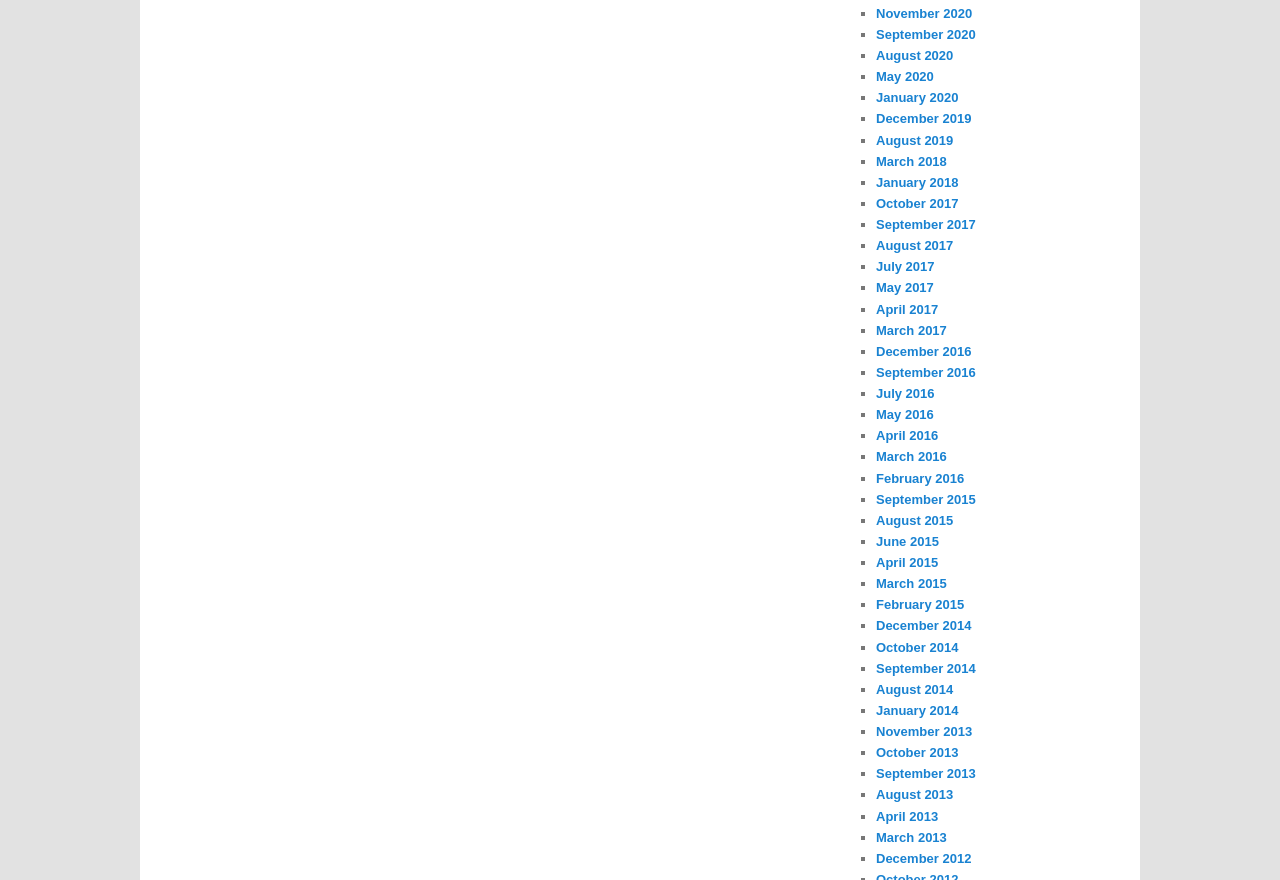Can you show the bounding box coordinates of the region to click on to complete the task described in the instruction: "View August 2015"?

[0.684, 0.583, 0.745, 0.6]